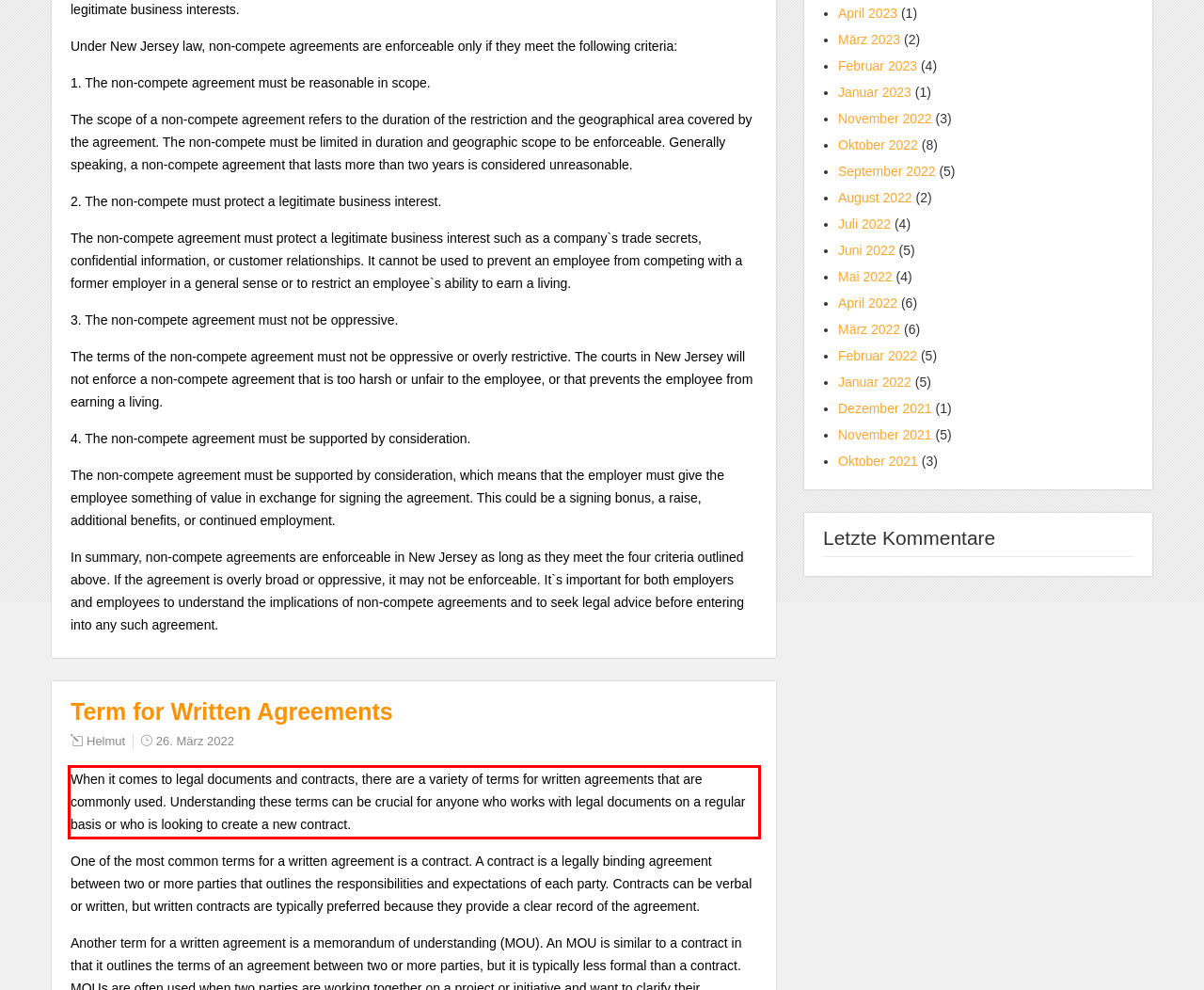Given a webpage screenshot, identify the text inside the red bounding box using OCR and extract it.

When it comes to legal documents and contracts, there are a variety of terms for written agreements that are commonly used. Understanding these terms can be crucial for anyone who works with legal documents on a regular basis or who is looking to create a new contract.